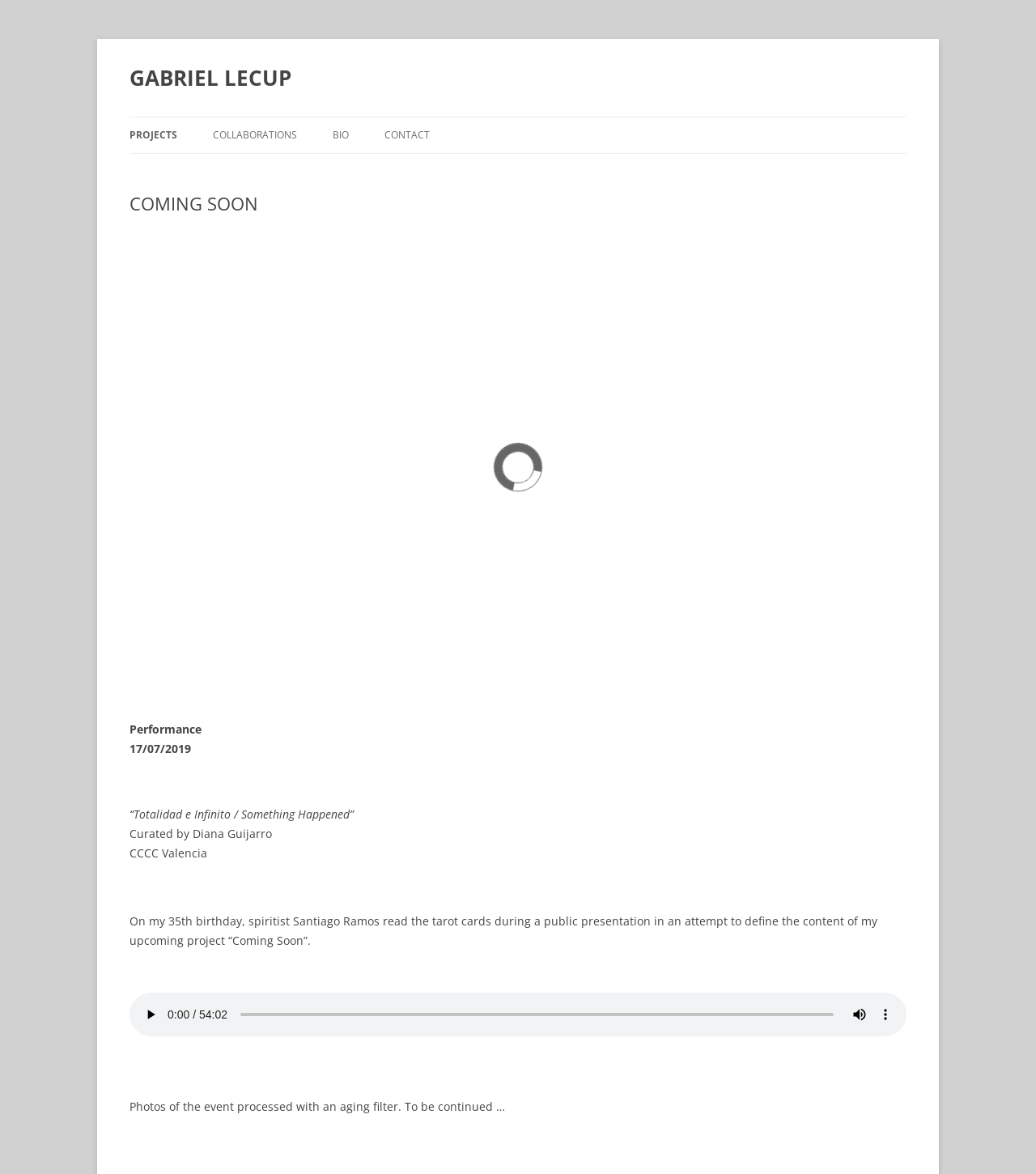Using the description: "GABRIEL LECUP", identify the bounding box of the corresponding UI element in the screenshot.

[0.125, 0.05, 0.281, 0.083]